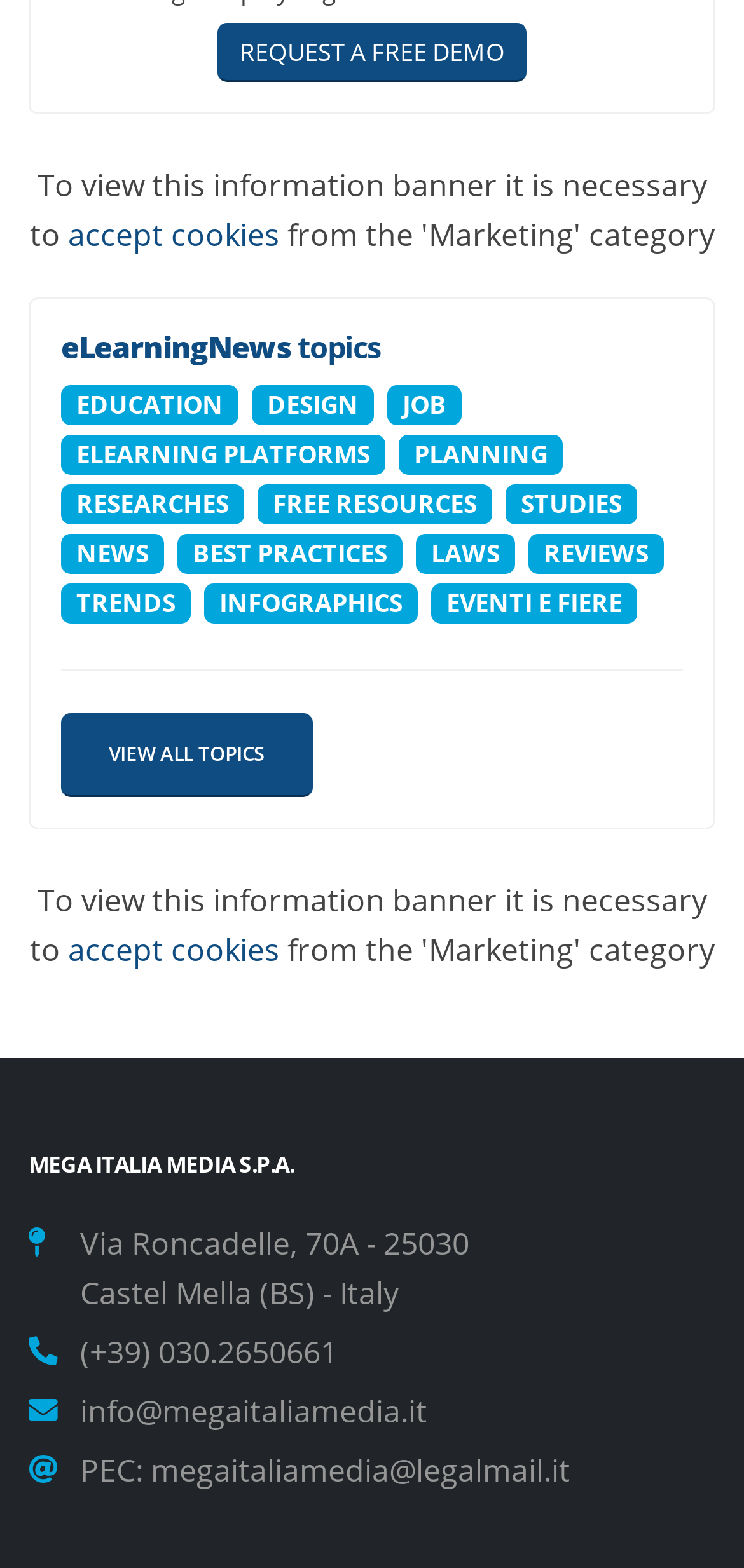Locate the bounding box coordinates of the element I should click to achieve the following instruction: "view topic details".

None